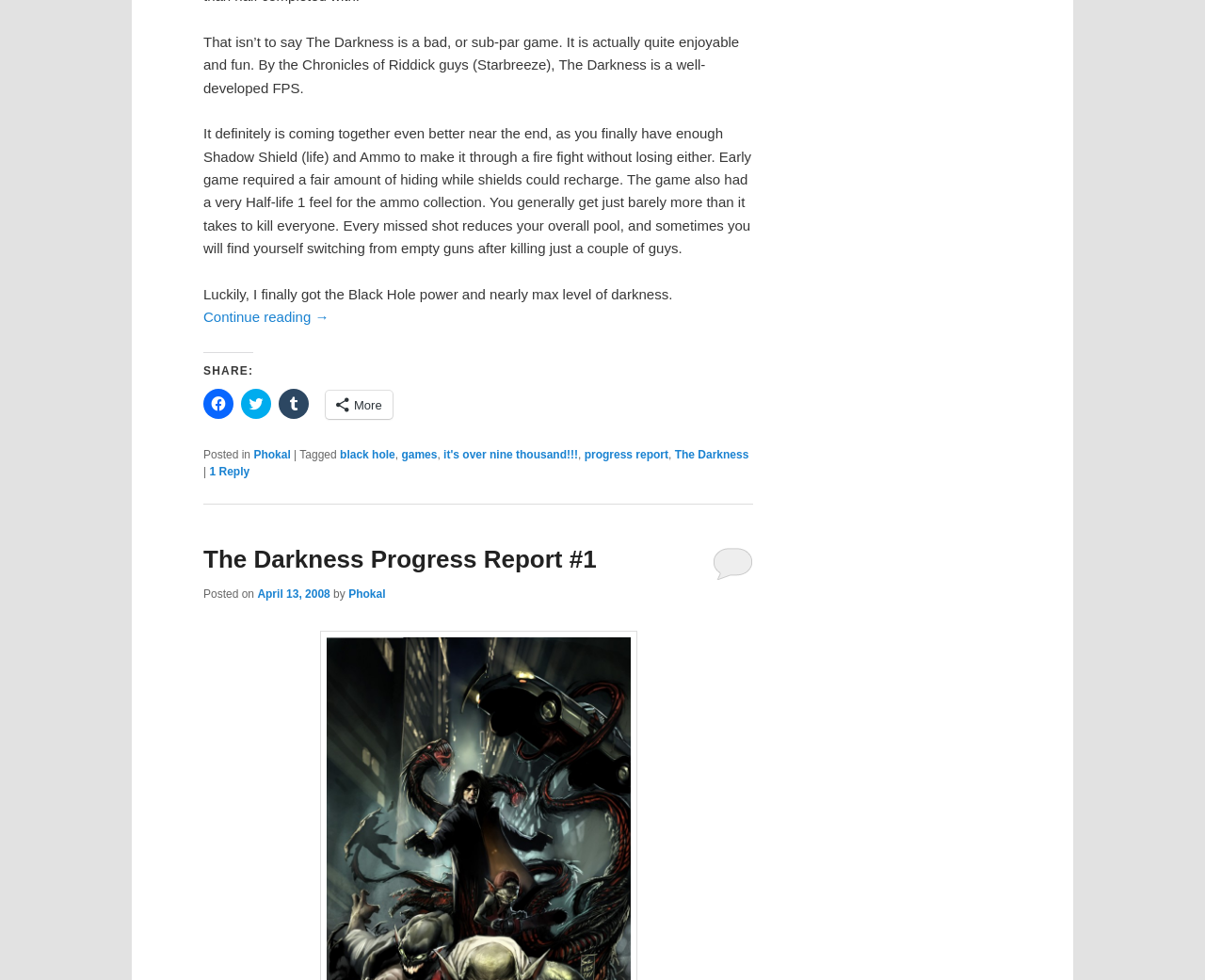Please determine the bounding box coordinates of the element's region to click in order to carry out the following instruction: "View post date". The coordinates should be four float numbers between 0 and 1, i.e., [left, top, right, bottom].

[0.214, 0.599, 0.274, 0.613]